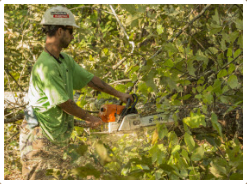Why is tree trimming essential?
Please use the image to provide an in-depth answer to the question.

Tree trimming is essential for maintaining healthy landscapes and ensuring the safety of properties, particularly in areas prone to overgrown trees, which can pose a risk to people and structures.